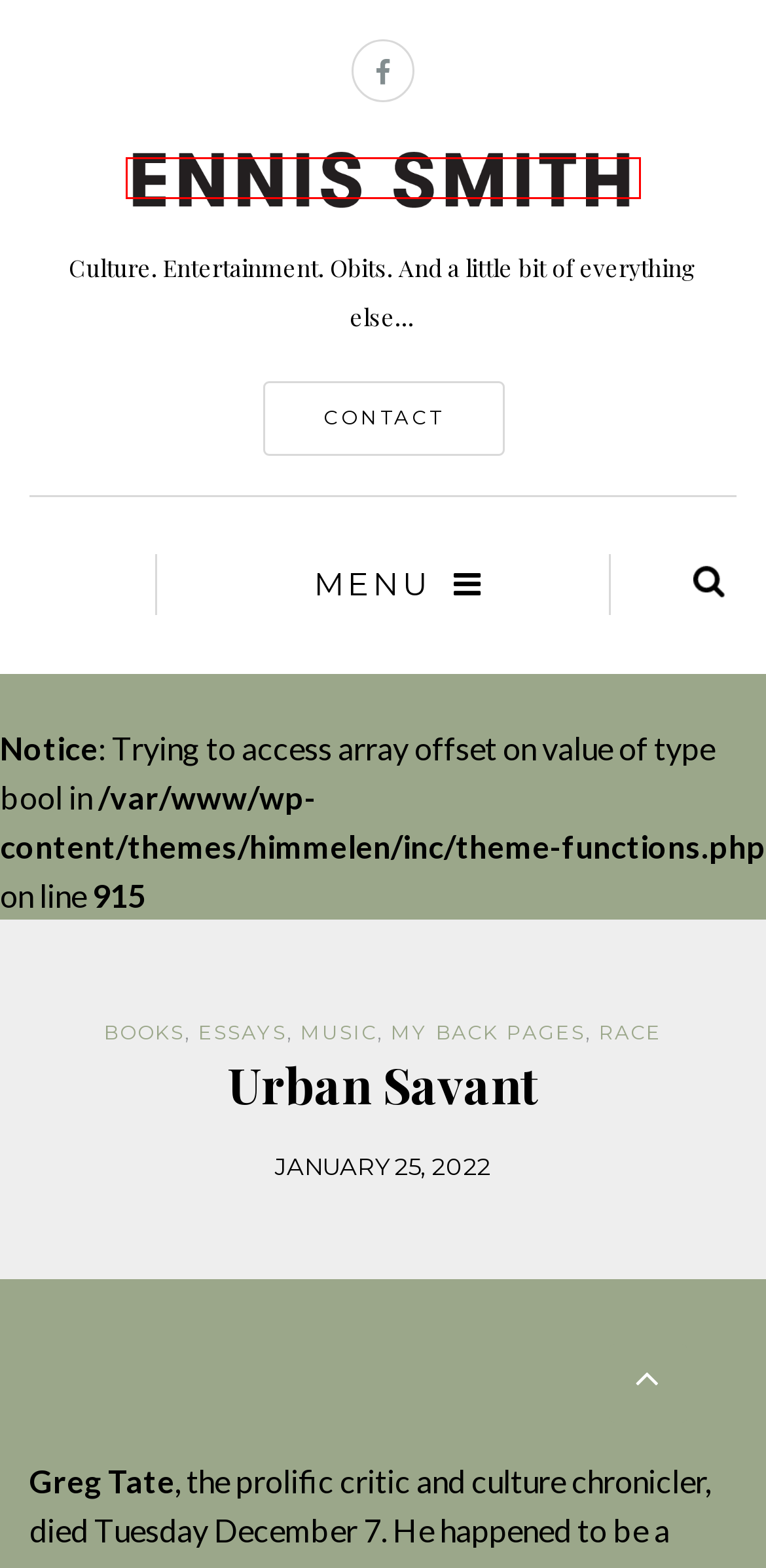You are presented with a screenshot of a webpage with a red bounding box. Select the webpage description that most closely matches the new webpage after clicking the element inside the red bounding box. The options are:
A. critics – Ennis Smith
B. Music – Ennis Smith
C. Loading...
D. Essays – Ennis Smith
E. My back pages – Ennis Smith
F. Books – Ennis Smith
G. Greg Tate – Ennis Smith
H. Ennis Smith – Culture. Entertainment. Obits. And a little bit of everything else…

H